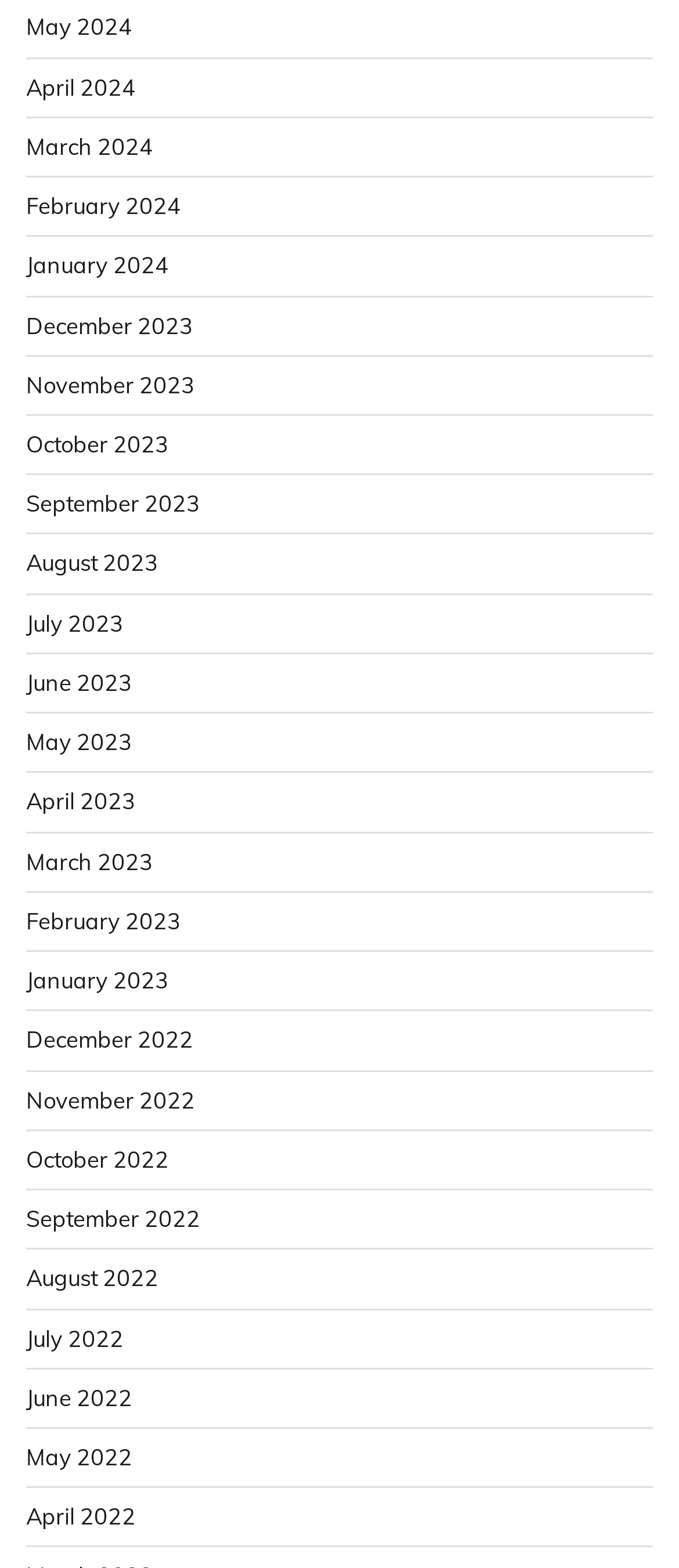How many months are listed in 2023? From the image, respond with a single word or brief phrase.

12